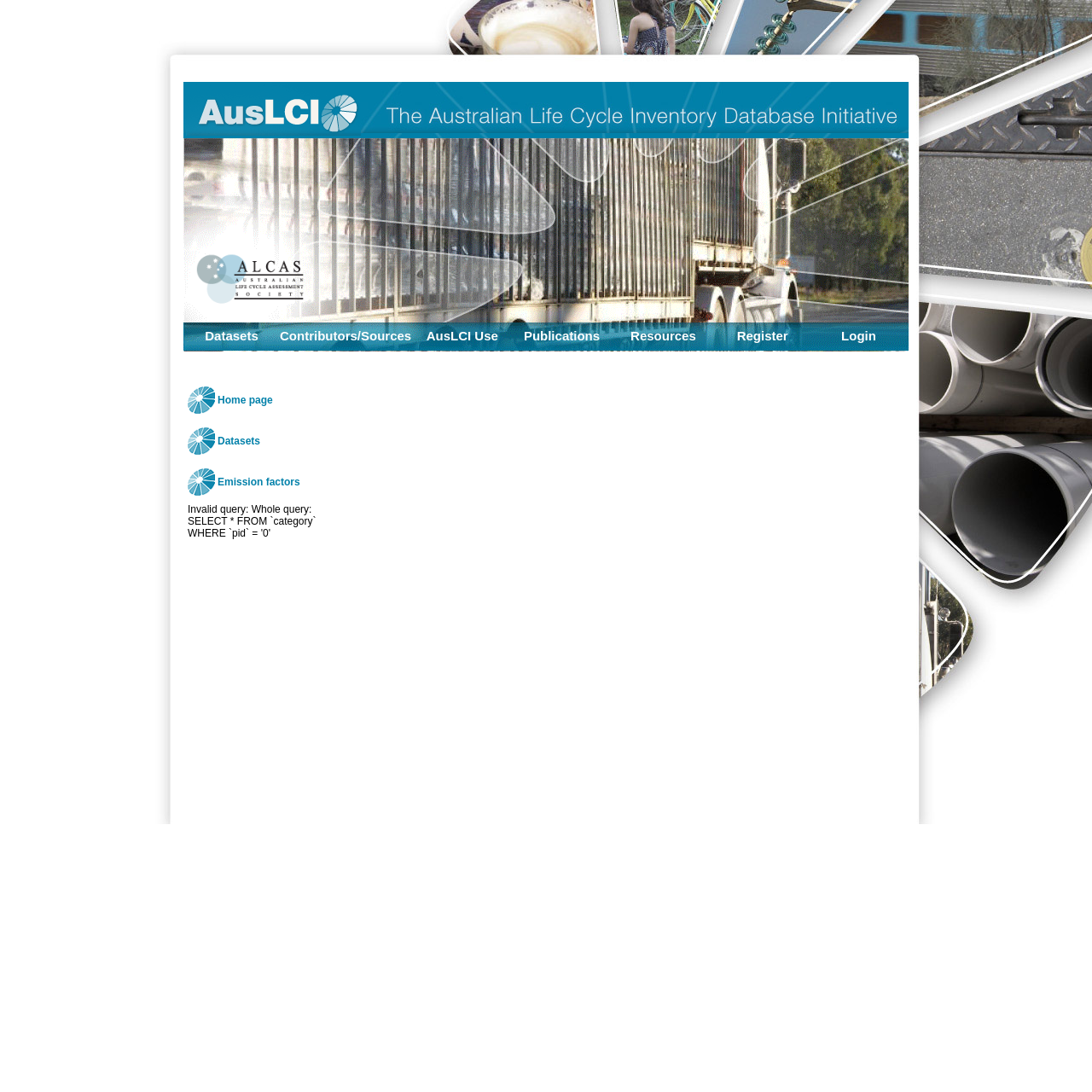What is the topic of the 'Emission factors' link?
Refer to the image and answer the question using a single word or phrase.

Environmental impact